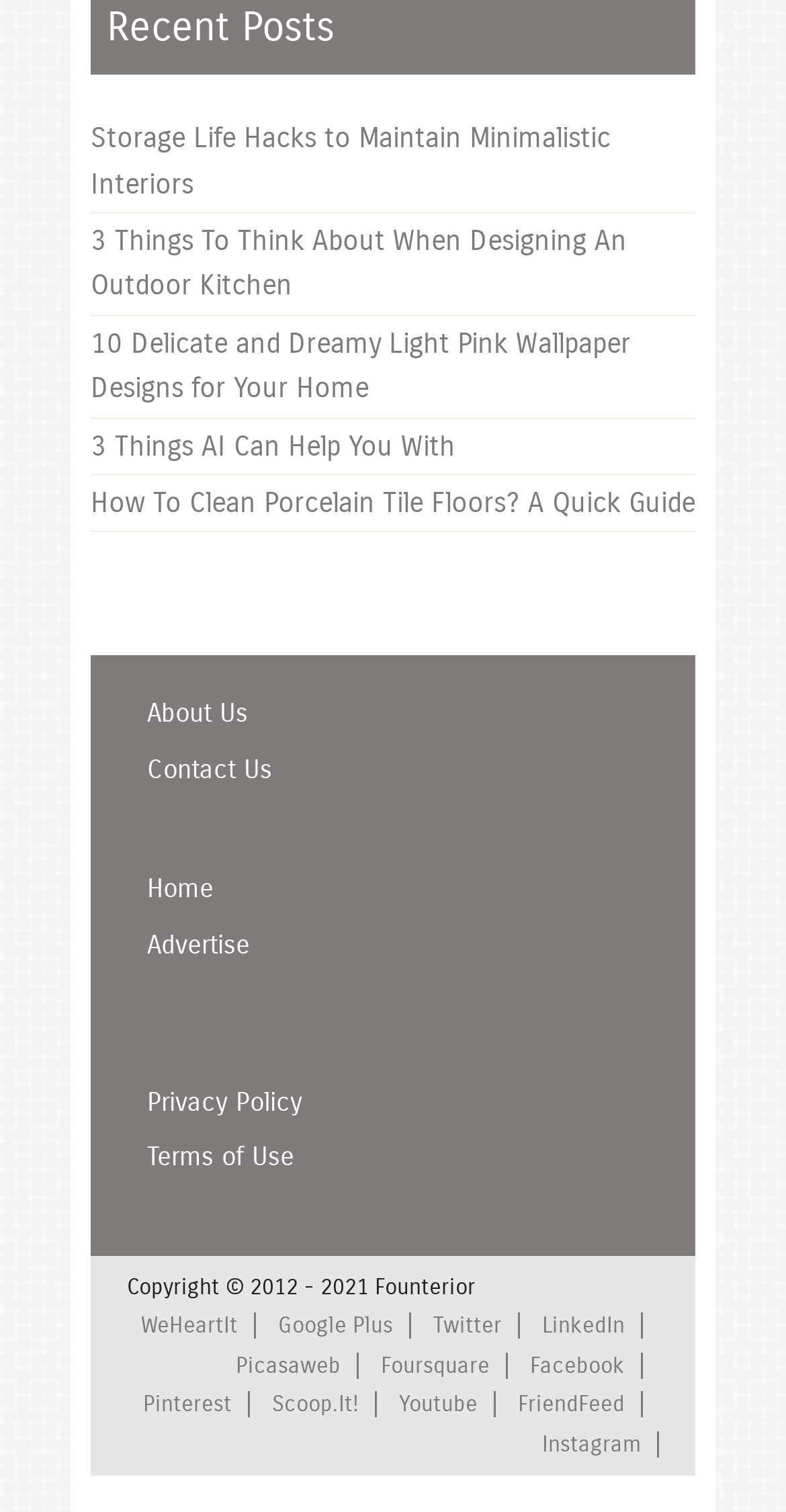Based on the element description "Foursquare", predict the bounding box coordinates of the UI element.

[0.485, 0.894, 0.623, 0.912]